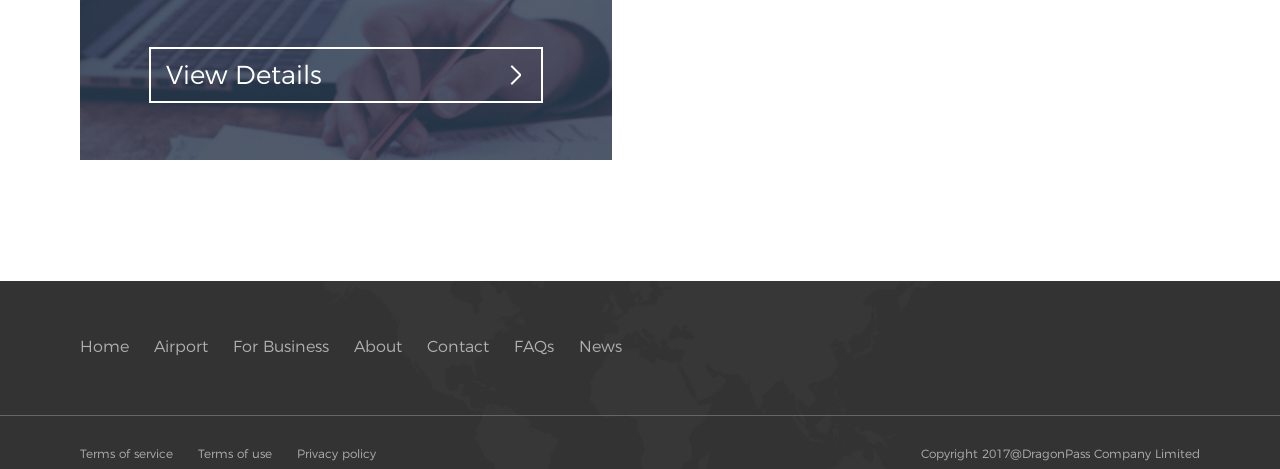Locate the bounding box coordinates of the element that should be clicked to fulfill the instruction: "Go to home page".

[0.062, 0.719, 0.101, 0.76]